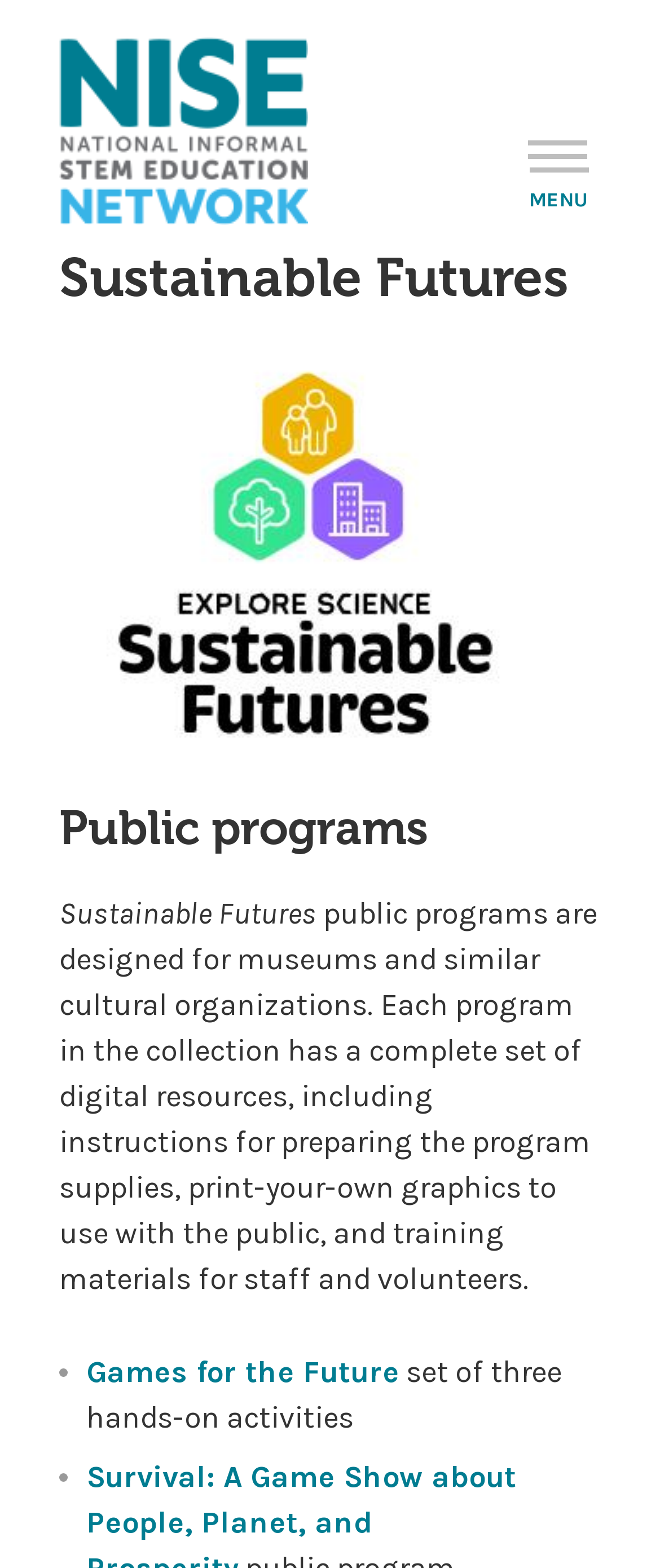Summarize the webpage in an elaborate manner.

The webpage is titled "Sustainable Futures | NISE Network" and appears to be focused on public engagement programs and professional resources related to sustainability and museums. 

At the top left of the page, there is a link to "NISE Network Home" accompanied by an image with the same name. To the right of this, there is a "MENU" button. 

Below the "NISE Network Home" link, there is a heading that reads "Sustainable Futures". This heading is accompanied by an image and is positioned at the top of the page, spanning almost the entire width. 

Underneath the "Sustainable Futures" heading, there is a subheading that reads "Public programs". This is followed by a brief description of the public programs, which are designed for museums and similar cultural organizations. The description explains that each program comes with a complete set of digital resources, including instructions, print-your-own graphics, and training materials. 

Further down the page, there is a link to "Games for the Future", which is described as a set of three hands-on activities.